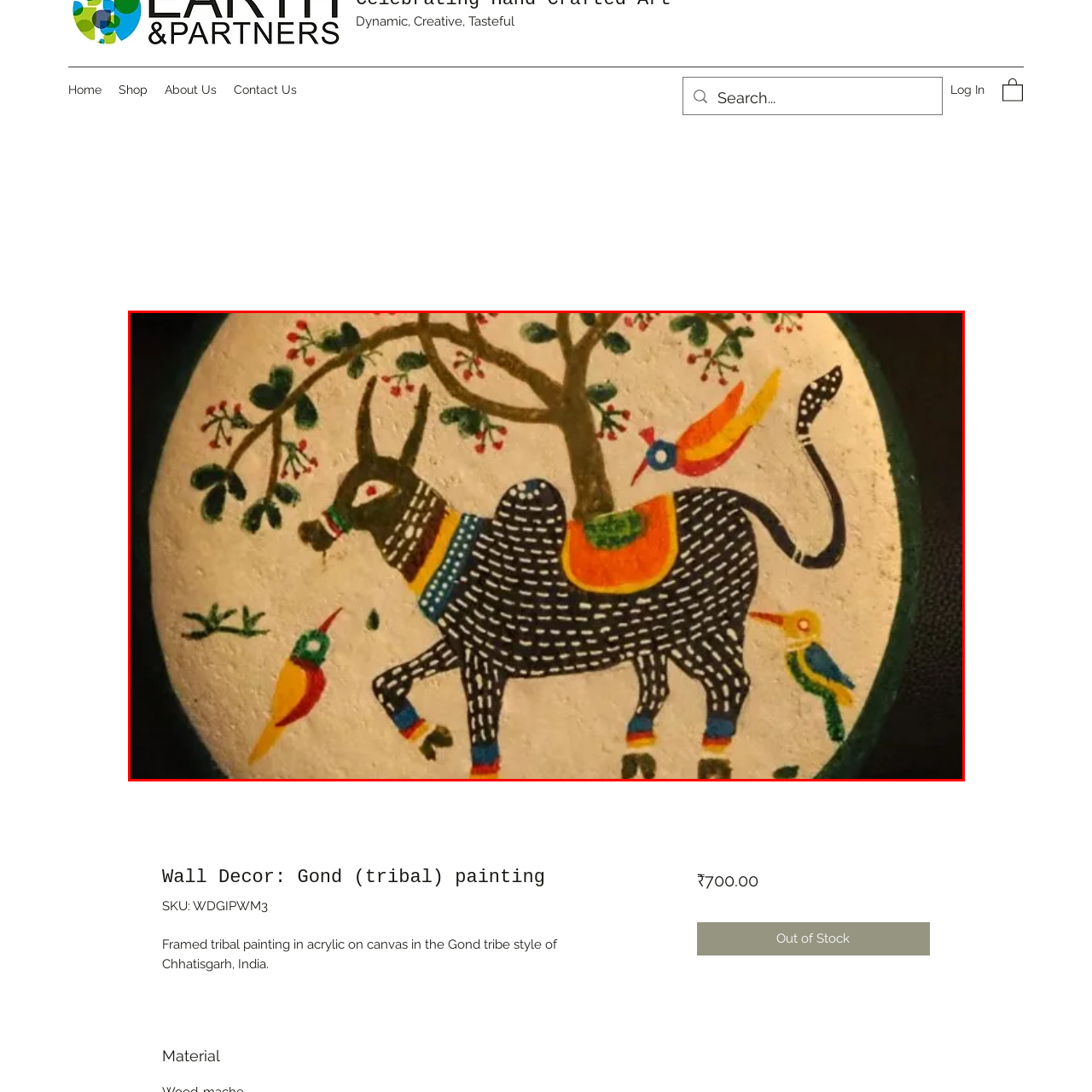Examine the image within the red border and provide a concise answer: What is the current availability of the artwork?

Out of stock